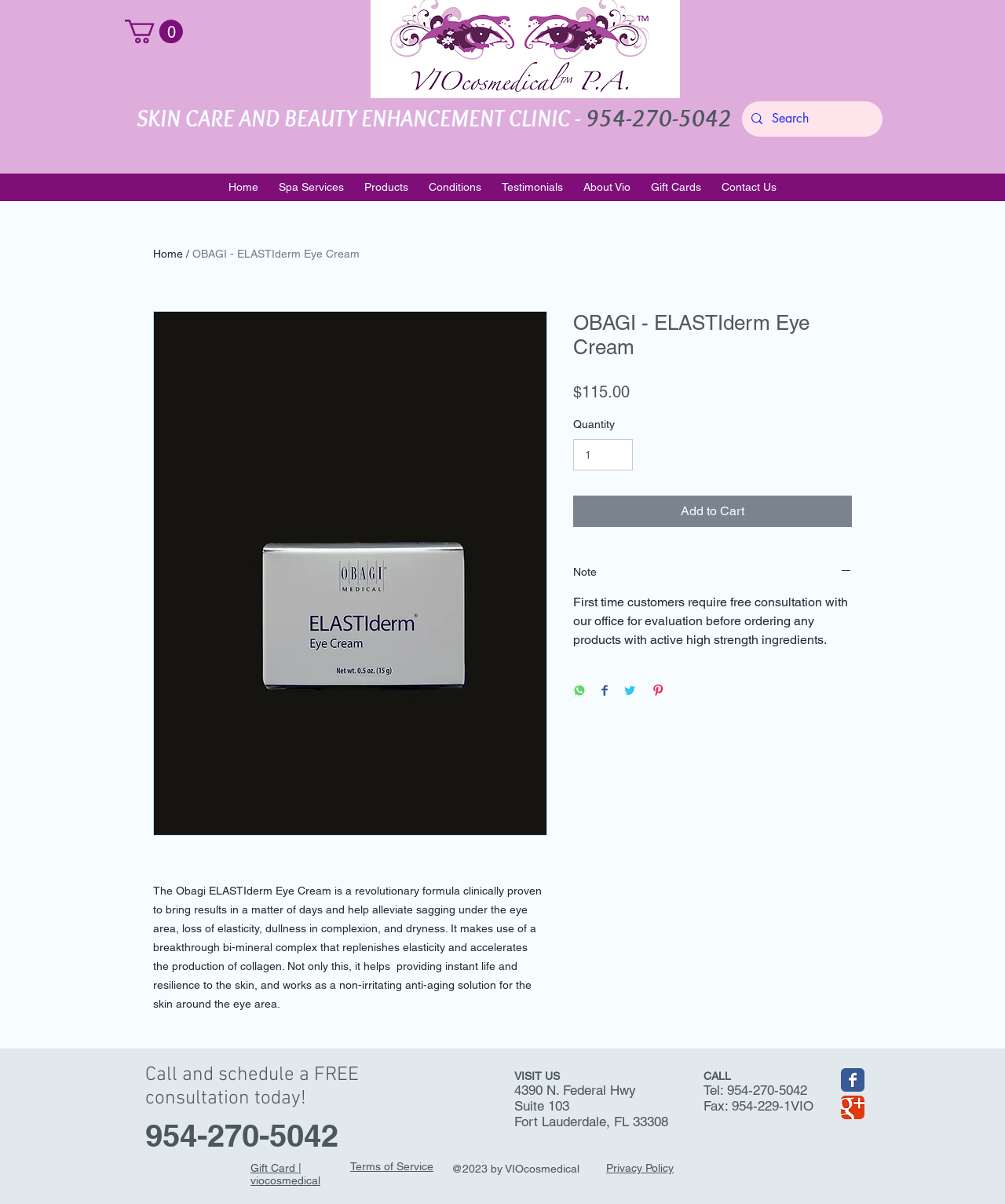Please extract the primary headline from the webpage.

OBAGI - ELASTIderm Eye Cream